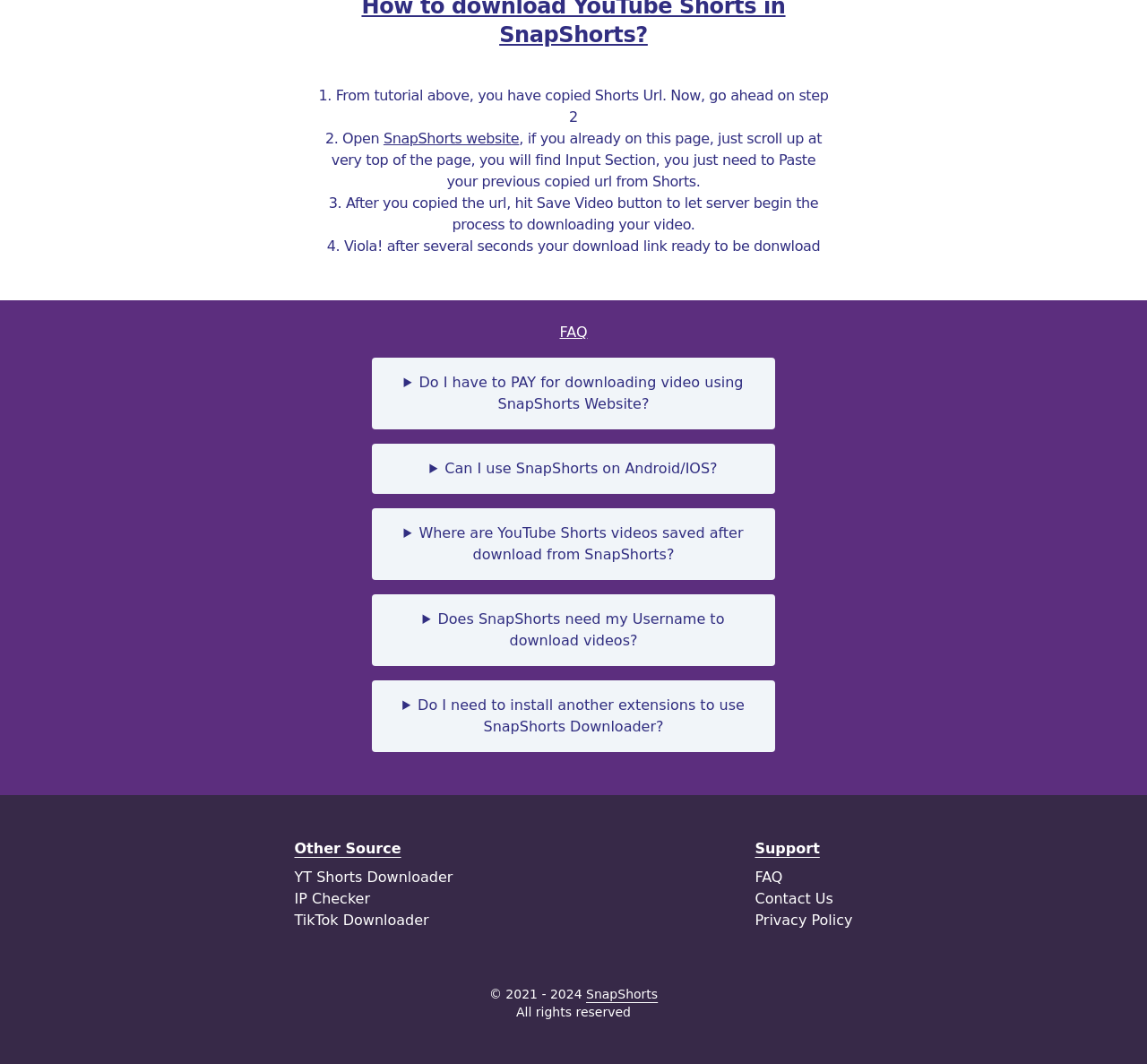Locate the bounding box coordinates of the clickable area to execute the instruction: "Contact Us". Provide the coordinates as four float numbers between 0 and 1, represented as [left, top, right, bottom].

[0.658, 0.837, 0.726, 0.853]